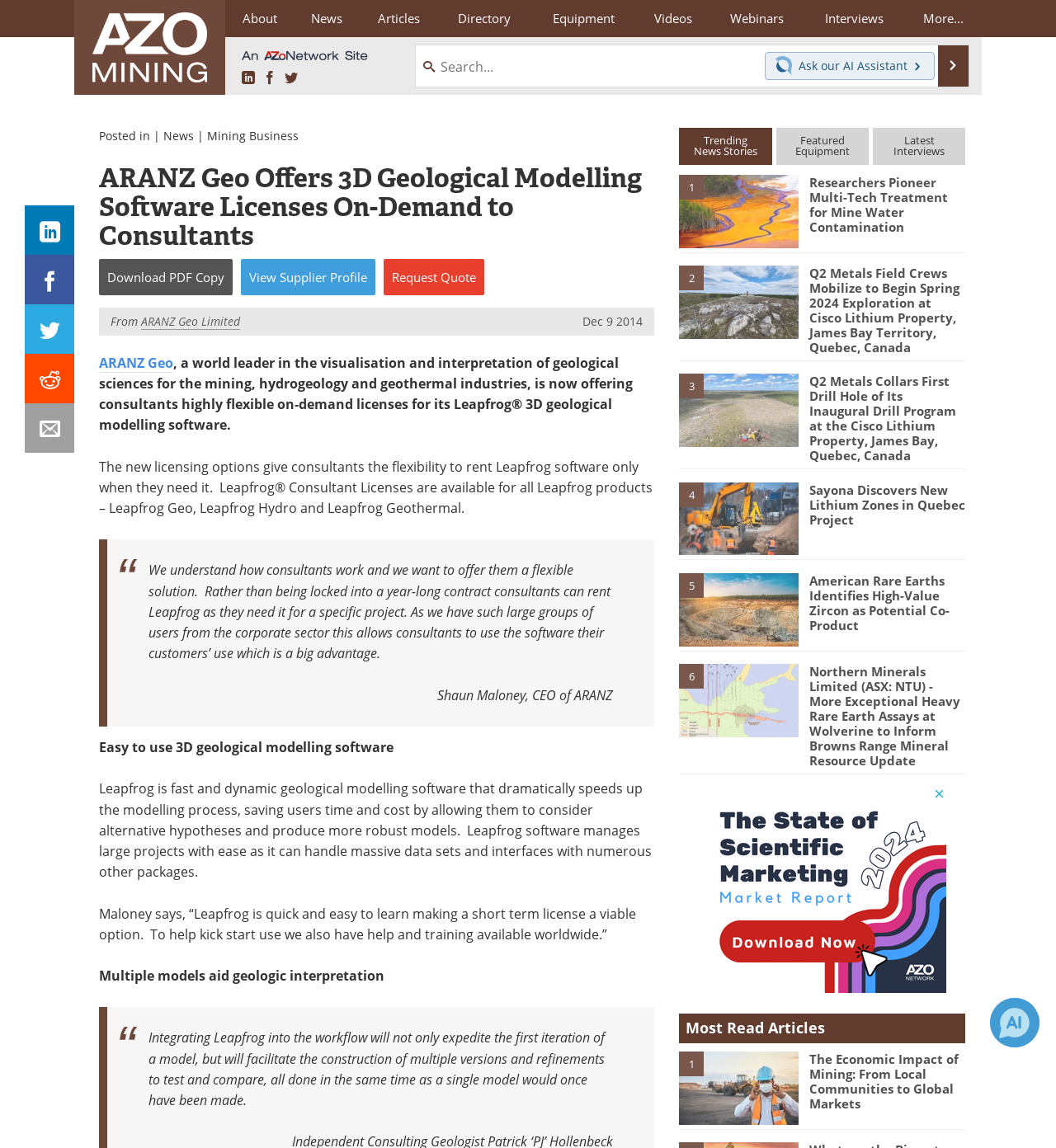What is the purpose of the 'Request Quote' button?
Make sure to answer the question with a detailed and comprehensive explanation.

The 'Request Quote' button is likely intended for users to request a quote for the Leapfrog software or services offered by ARANZ Geo, allowing them to inquire about pricing and other details.